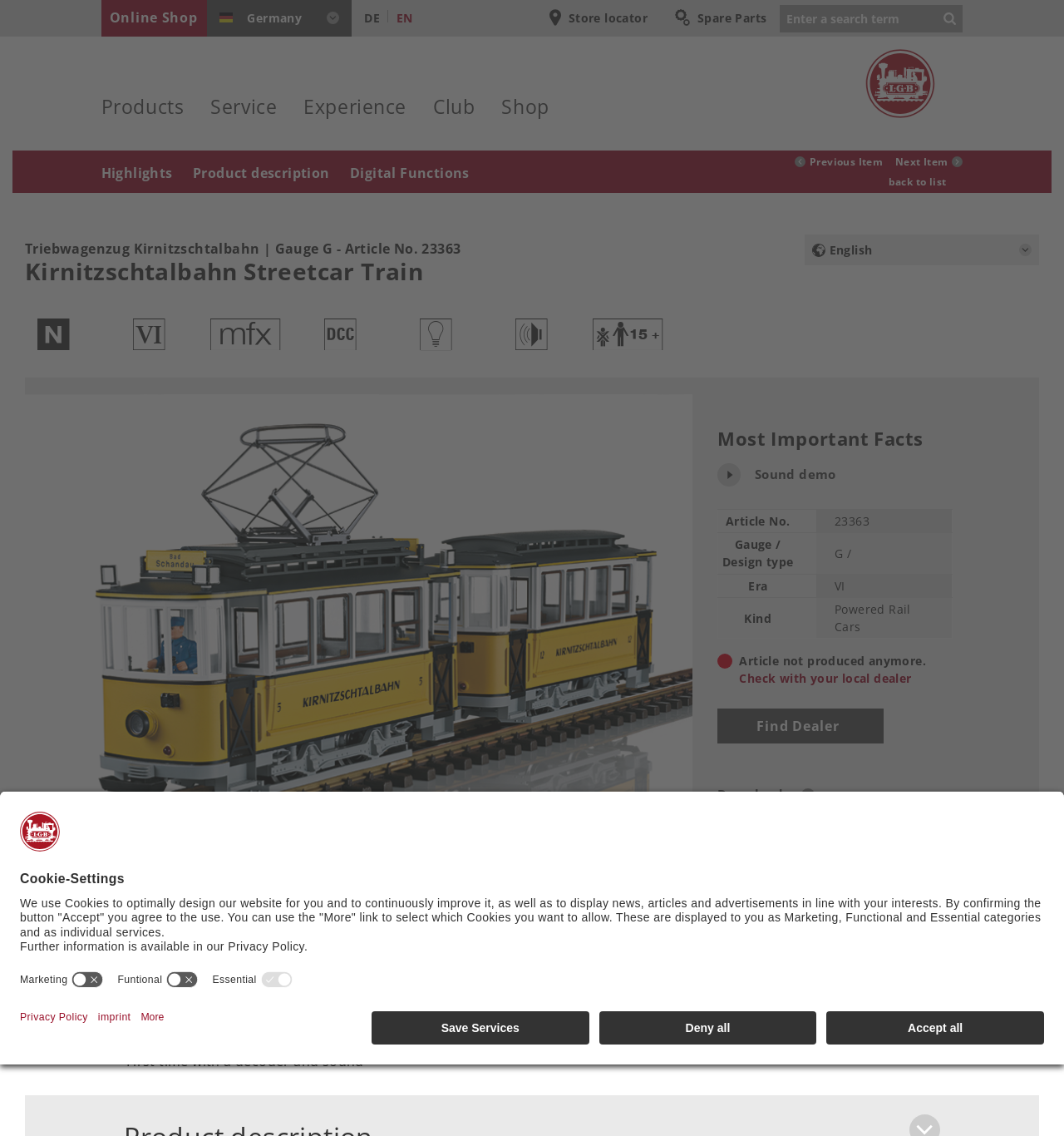Ascertain the bounding box coordinates for the UI element detailed here: "title="Kirnitzschtalbahn Streetcar Train"". The coordinates should be provided as [left, top, right, bottom] with each value being a float between 0 and 1.

[0.023, 0.347, 0.652, 0.767]